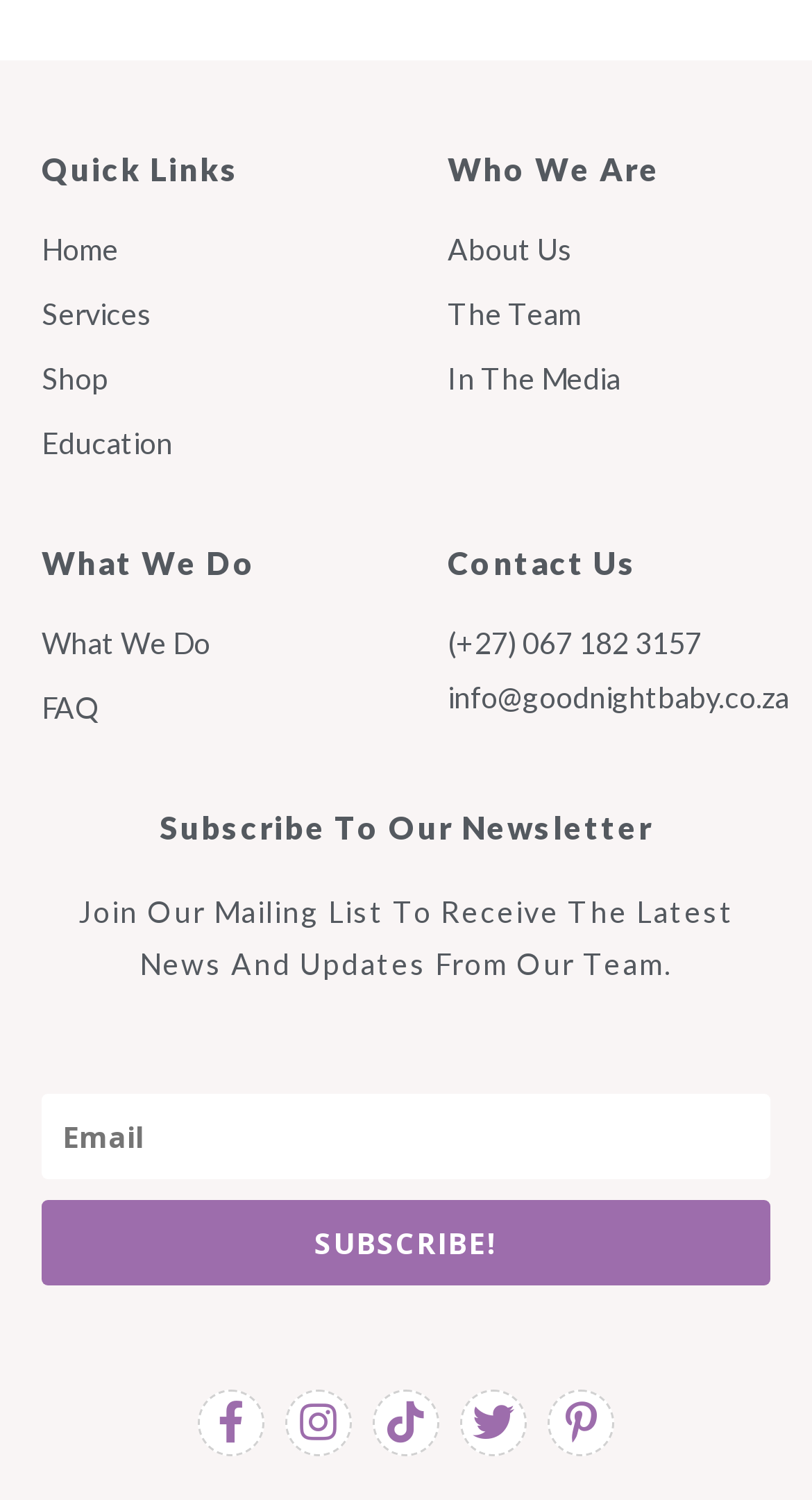Provide the bounding box for the UI element matching this description: "The Team".

[0.551, 0.195, 0.949, 0.224]